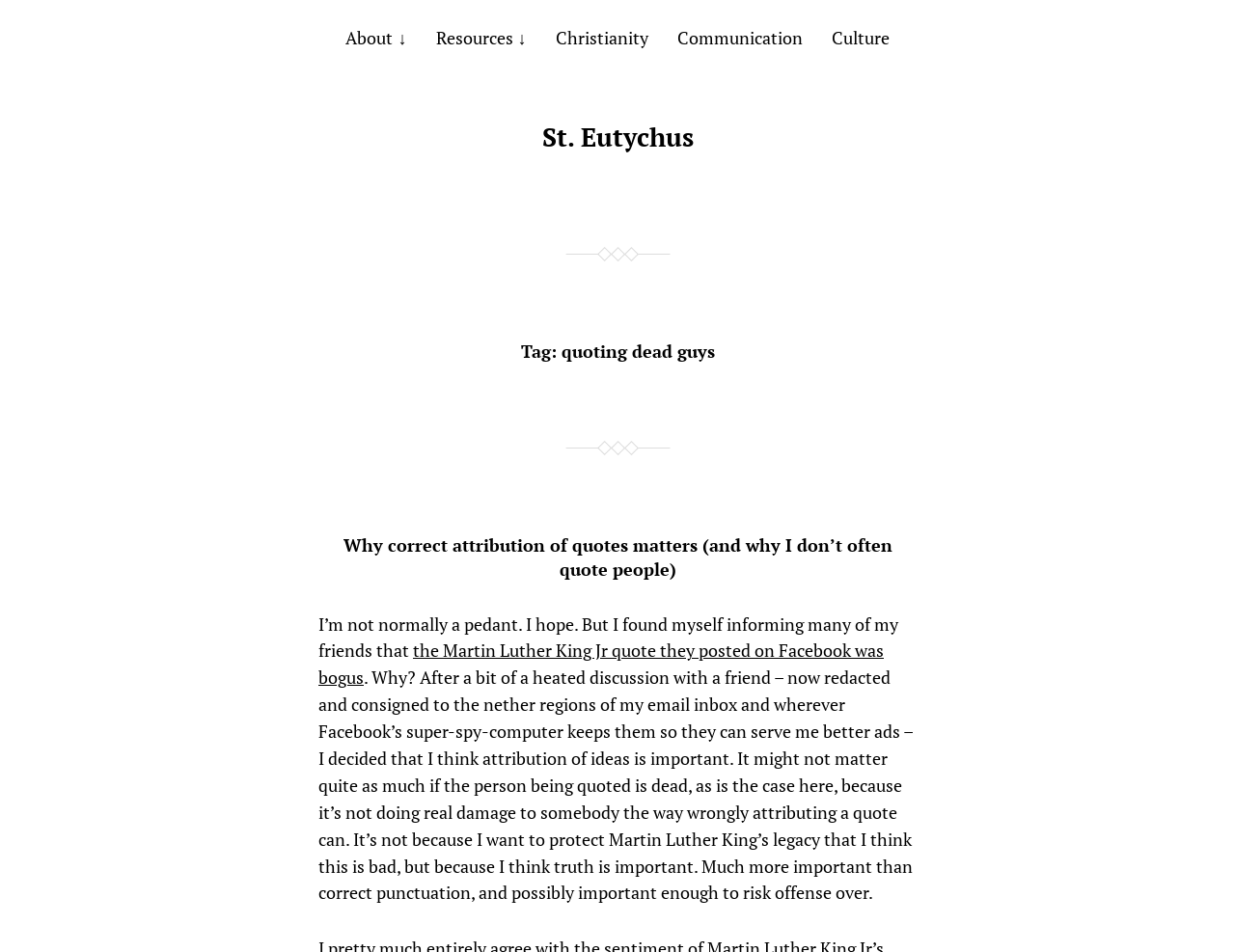Provide the bounding box coordinates for the UI element described in this sentence: "About". The coordinates should be four float values between 0 and 1, i.e., [left, top, right, bottom].

[0.28, 0.027, 0.329, 0.052]